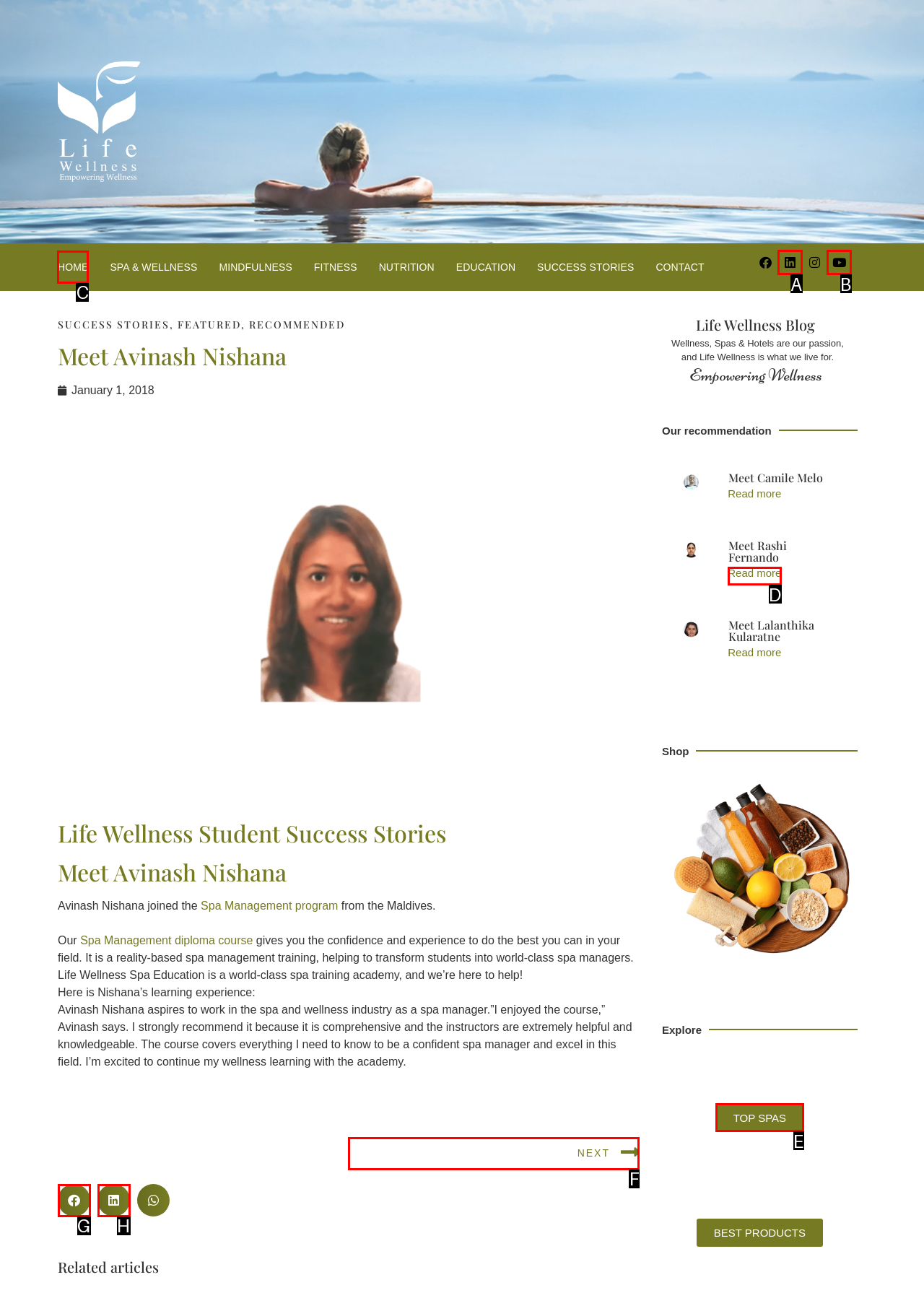Tell me which option I should click to complete the following task: Click on the HOME link
Answer with the option's letter from the given choices directly.

C